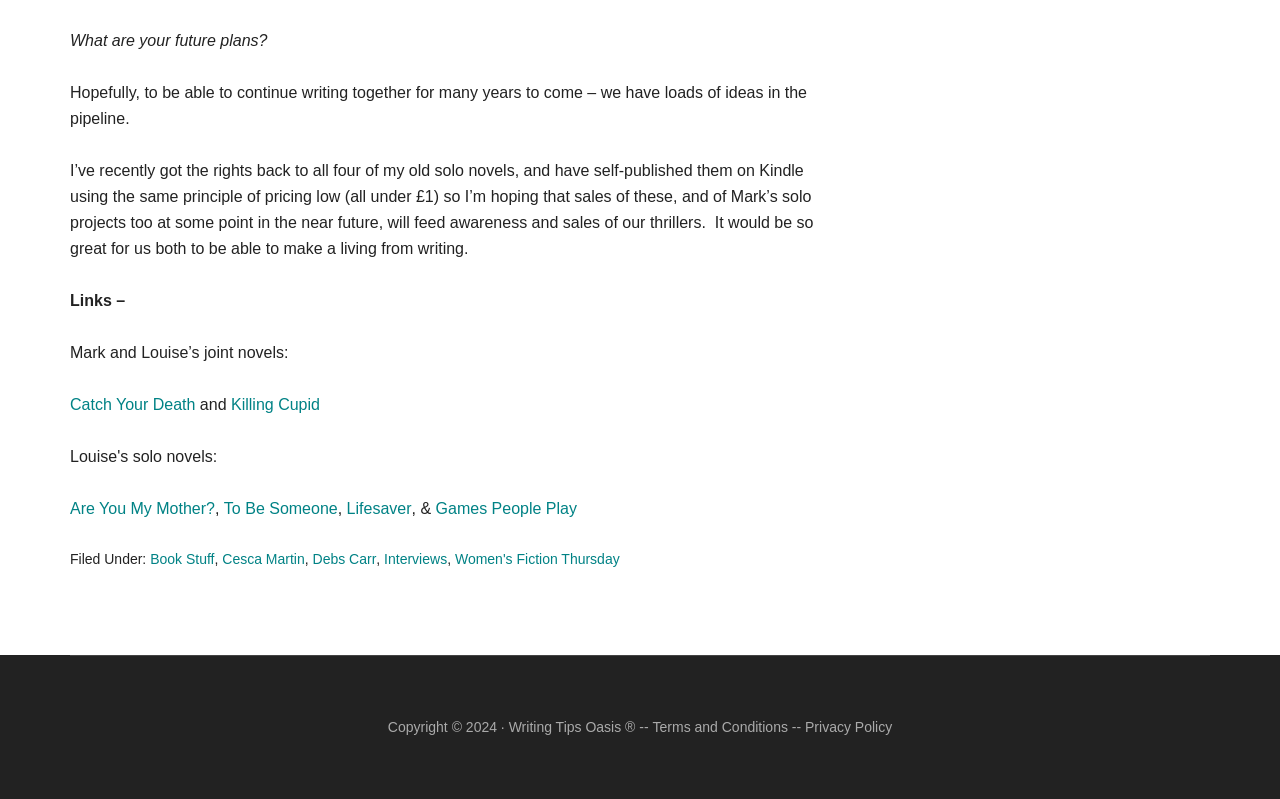Can you provide the bounding box coordinates for the element that should be clicked to implement the instruction: "Click on 'Book Stuff'"?

[0.117, 0.69, 0.168, 0.71]